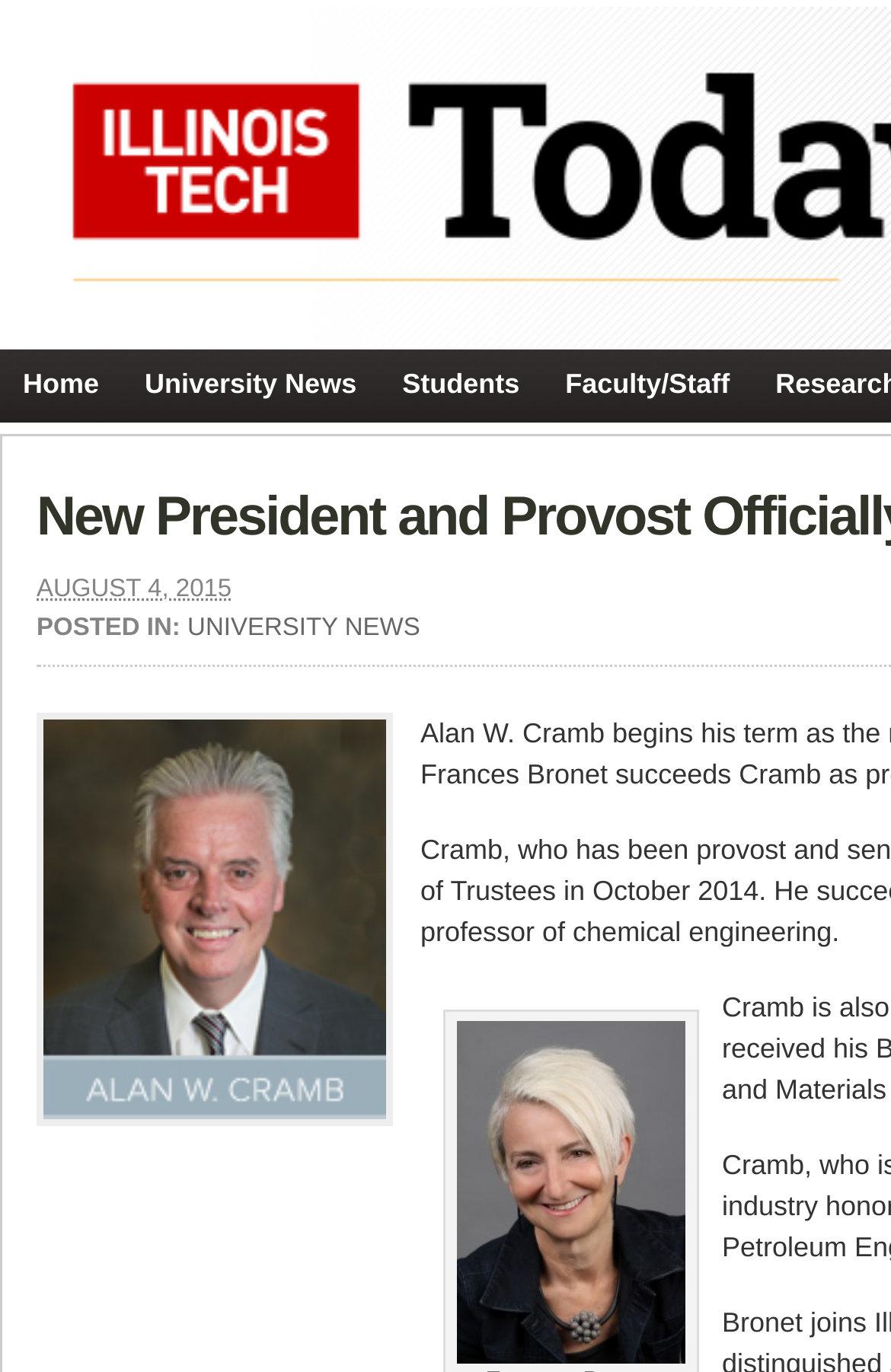Given the element description, predict the bounding box coordinates in the format (top-left x, top-left y, bottom-right x, bottom-right y). Make sure all values are between 0 and 1. Here is the element description: Home

[0.0, 0.255, 0.137, 0.306]